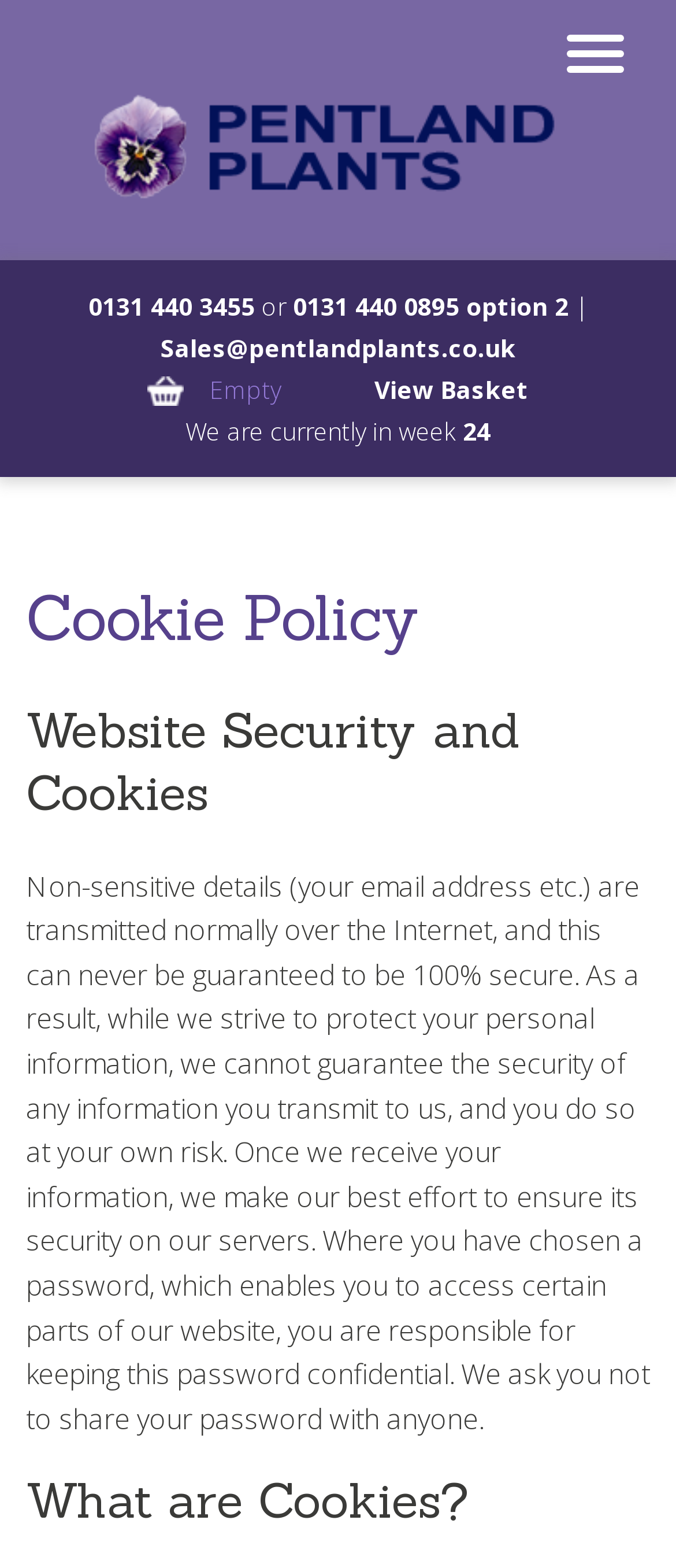Answer this question in one word or a short phrase: What is the email address to contact Pentland Plants for sales?

Sales@pentlandplants.co.uk